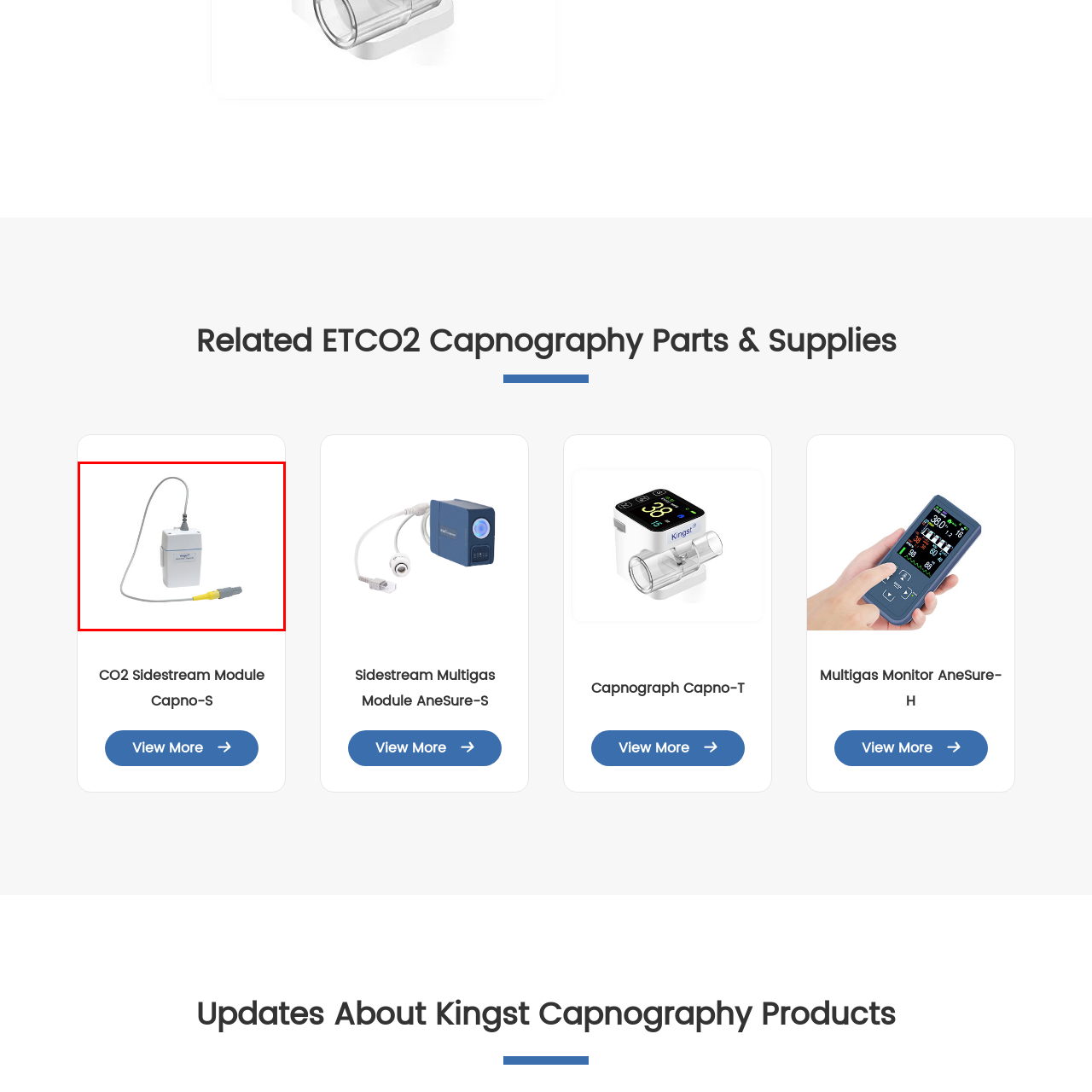Examine the section enclosed by the red box and give a brief answer to the question: What is the color of the connector on the sensor cable?

Yellow and gray